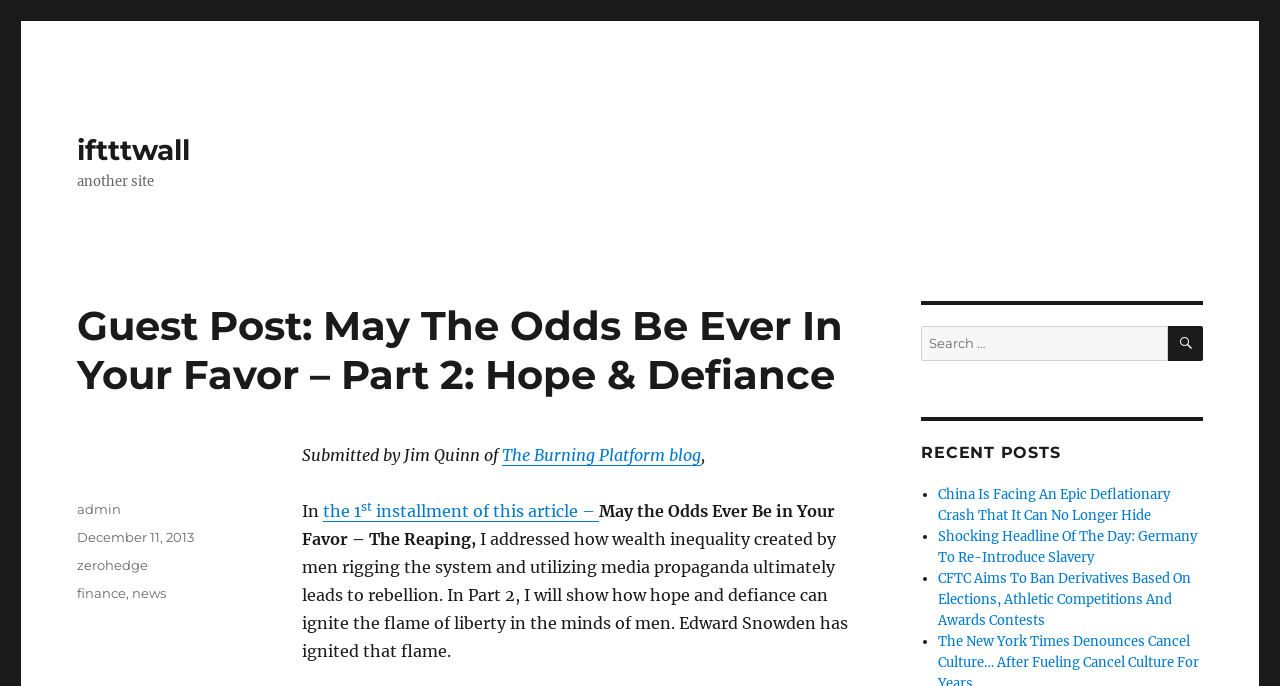Provide the bounding box coordinates of the HTML element this sentence describes: "giving us a call". The bounding box coordinates consist of four float numbers between 0 and 1, i.e., [left, top, right, bottom].

None